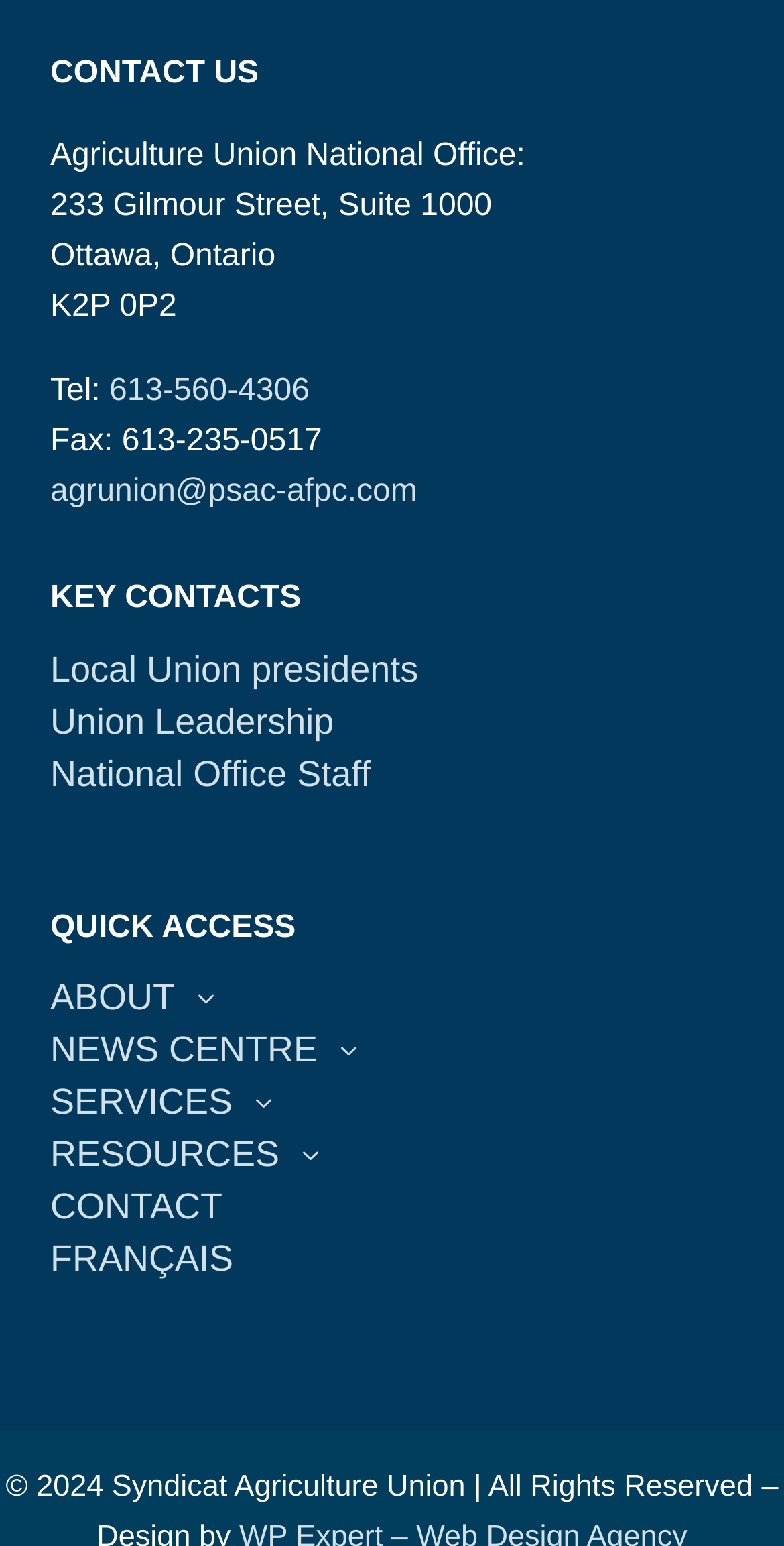Extract the bounding box coordinates of the UI element described: "Local Union presidents". Provide the coordinates in the format [left, top, right, bottom] with values ranging from 0 to 1.

[0.064, 0.42, 0.534, 0.446]